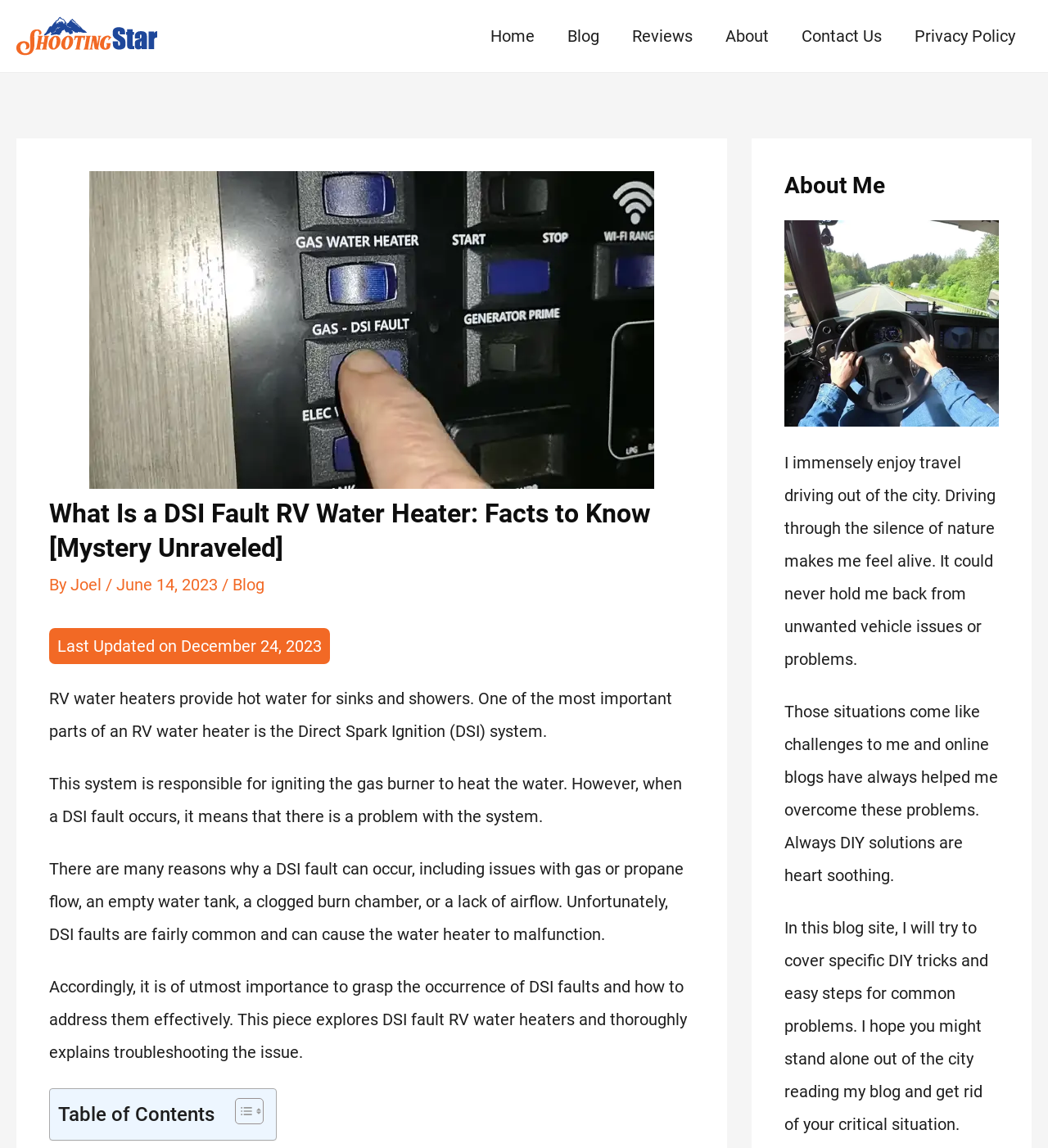Construct a comprehensive caption that outlines the webpage's structure and content.

This webpage is about RV water heaters, specifically discussing the prevalent complication of DSI faults. At the top left corner, there is a small image of a "Shooting Star" with a corresponding link. Below it, there is a navigation menu with links to "Home", "Blog", "Reviews", "About", "Contact Us", and "Privacy Policy".

The main content of the webpage is divided into two sections. On the left side, there is a header section with an image related to RV water heaters, a heading that reads "What Is a DSI Fault RV Water Heater: Facts to Know [Mystery Unraveled]", and some metadata about the article, including the author's name, date, and category.

On the right side, there is a section about the author, with a heading "About Me", an image of a person driving, and three paragraphs of text describing the author's passion for travel driving and DIY solutions for vehicle problems.

The main article starts below the header section, with a brief introduction to RV water heaters and the importance of the Direct Spark Ignition (DSI) system. The text explains that DSI faults can occur due to various reasons, including issues with gas or propane flow, an empty water tank, a clogged burn chamber, or a lack of airflow. The article promises to explore DSI fault RV water heaters and provide troubleshooting guidance.

At the bottom of the page, there is a table of contents with a toggle button to expand or collapse it.